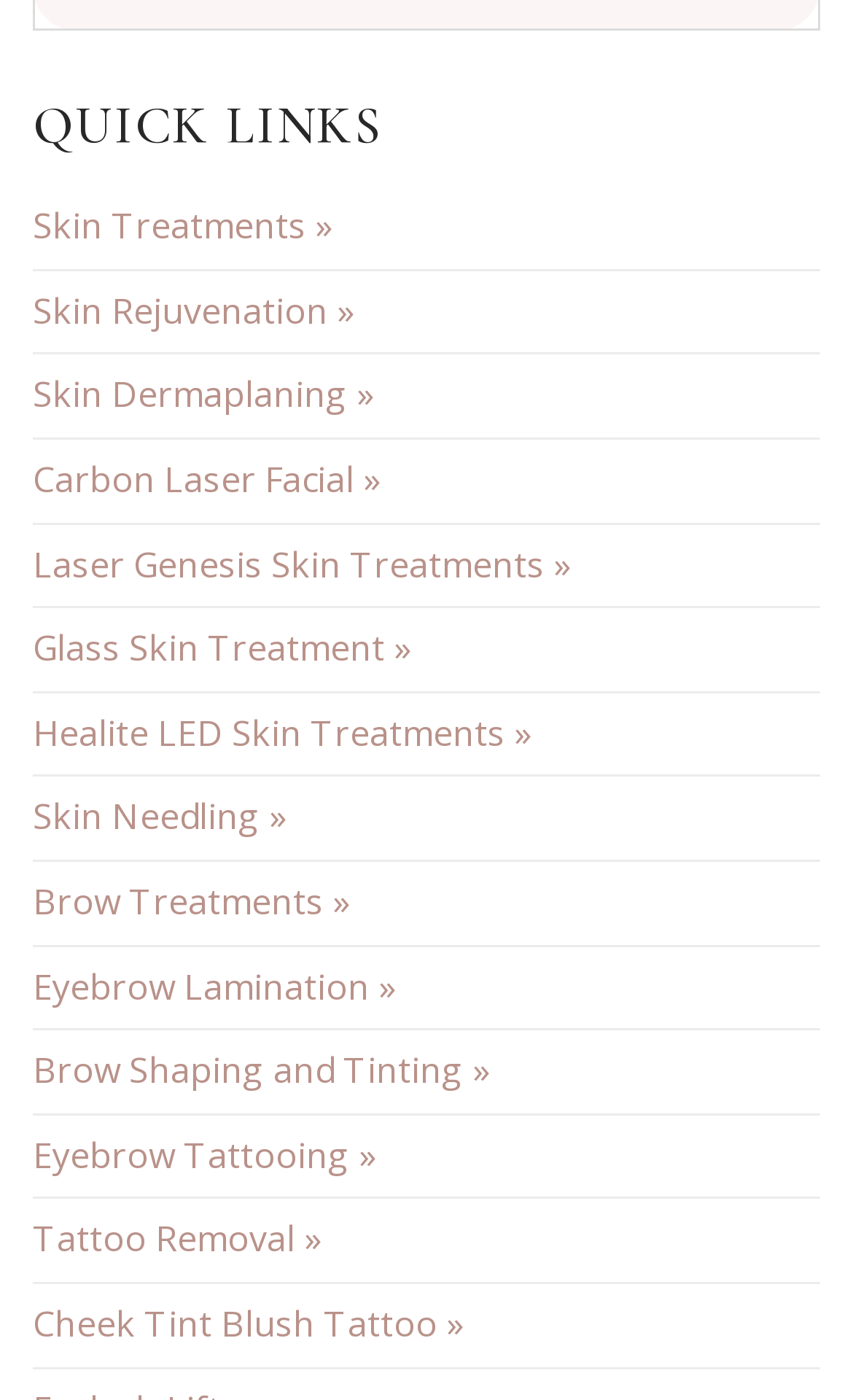Return the bounding box coordinates of the UI element that corresponds to this description: "Cheek Tint Blush Tattoo »". The coordinates must be given as four float numbers in the range of 0 and 1, [left, top, right, bottom].

[0.038, 0.917, 0.544, 0.976]